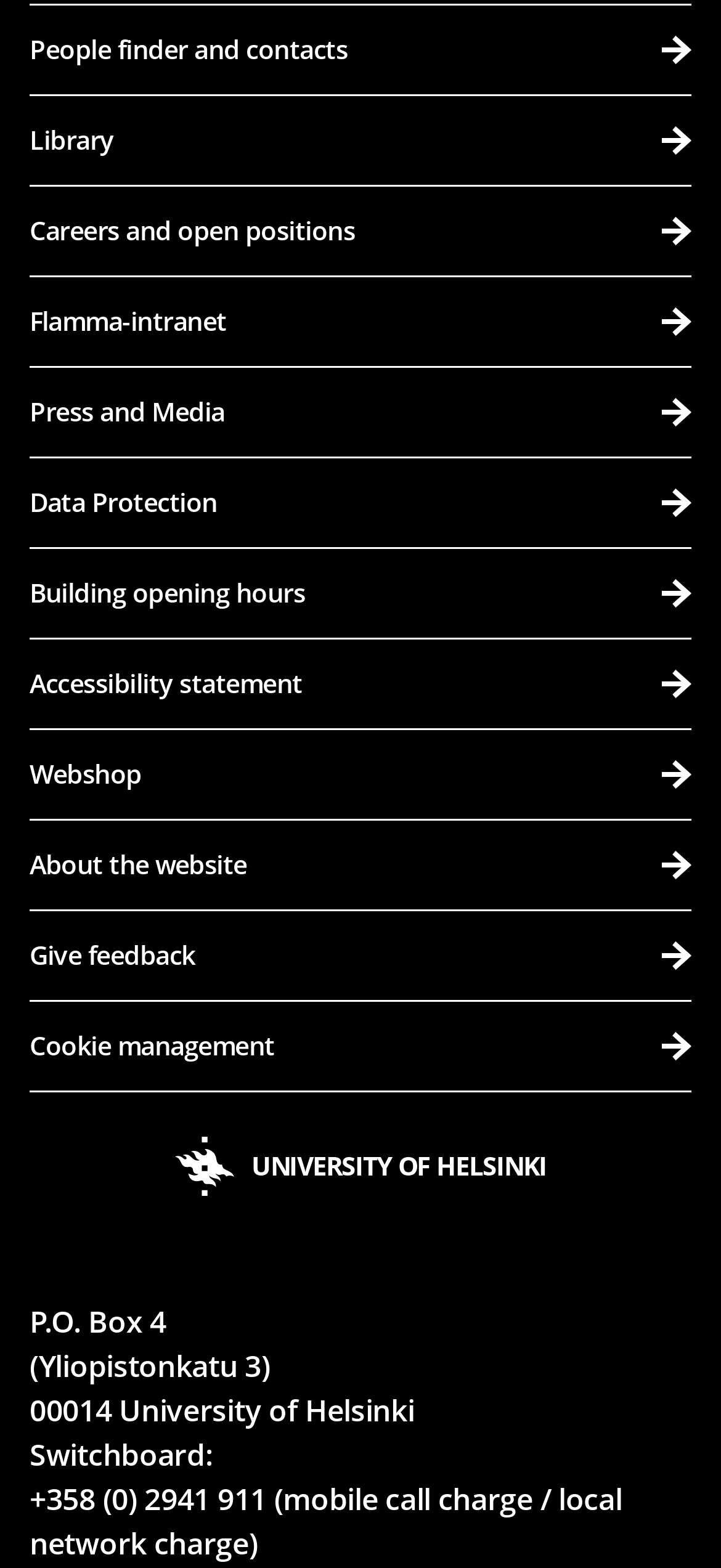Highlight the bounding box coordinates of the element you need to click to perform the following instruction: "Visit the UNIVERSITY OF HELSINKI website."

[0.242, 0.725, 0.758, 0.763]